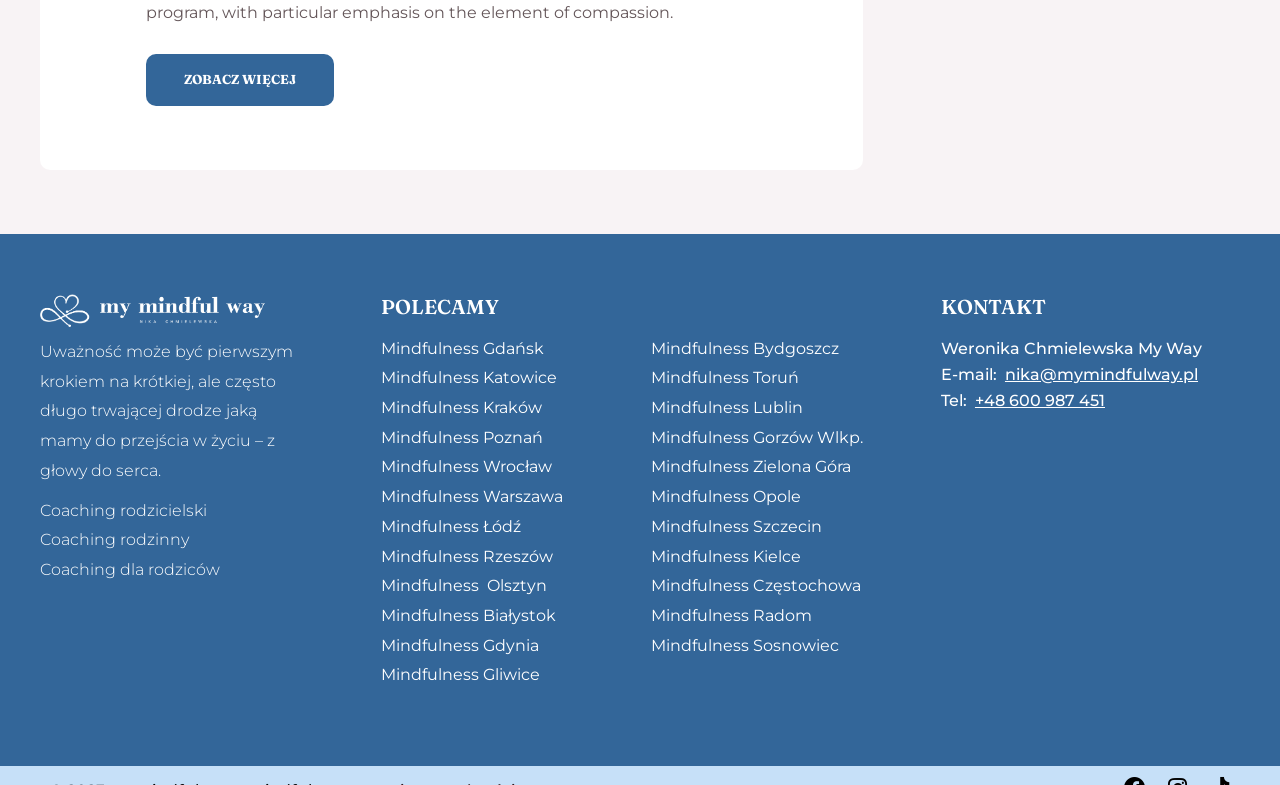Provide a one-word or short-phrase response to the question:
What is the phone number of Weronika Chmielewska?

+48 600 987 451